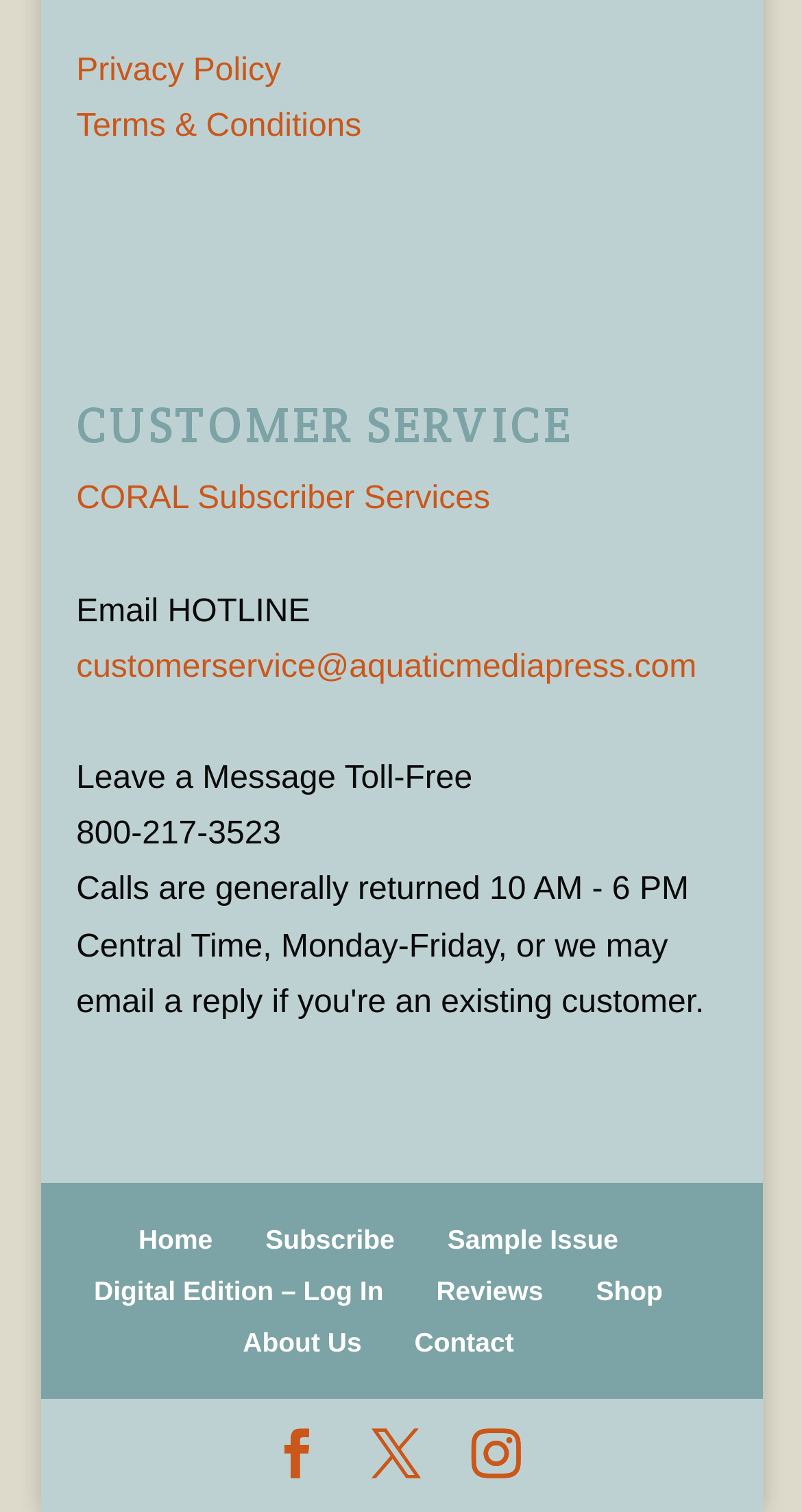Identify the bounding box coordinates for the element you need to click to achieve the following task: "Contact customer service". The coordinates must be four float values ranging from 0 to 1, formatted as [left, top, right, bottom].

[0.095, 0.43, 0.869, 0.453]